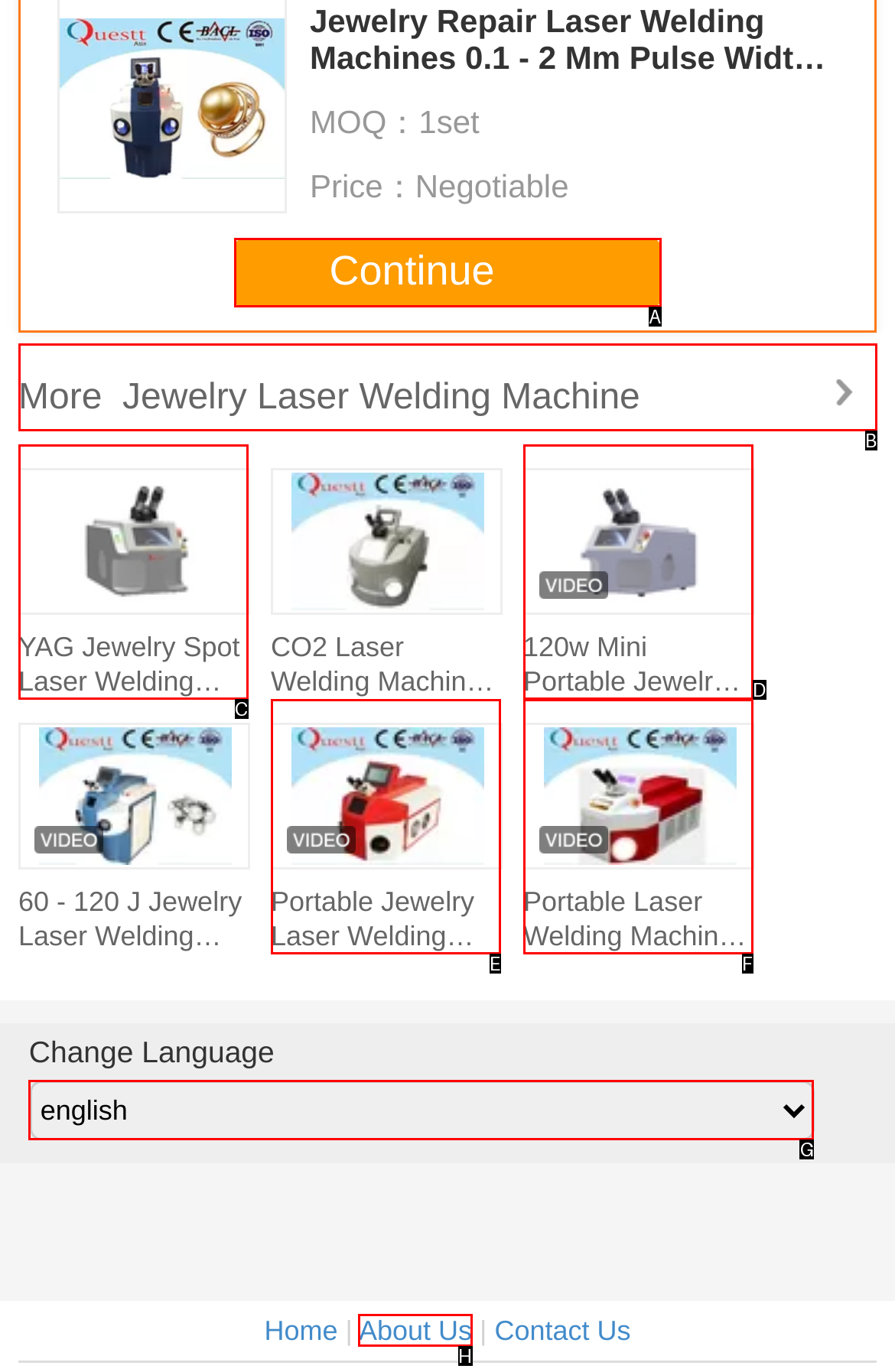Choose the option that matches the following description: More Jewelry Laser Welding Machine
Answer with the letter of the correct option.

B